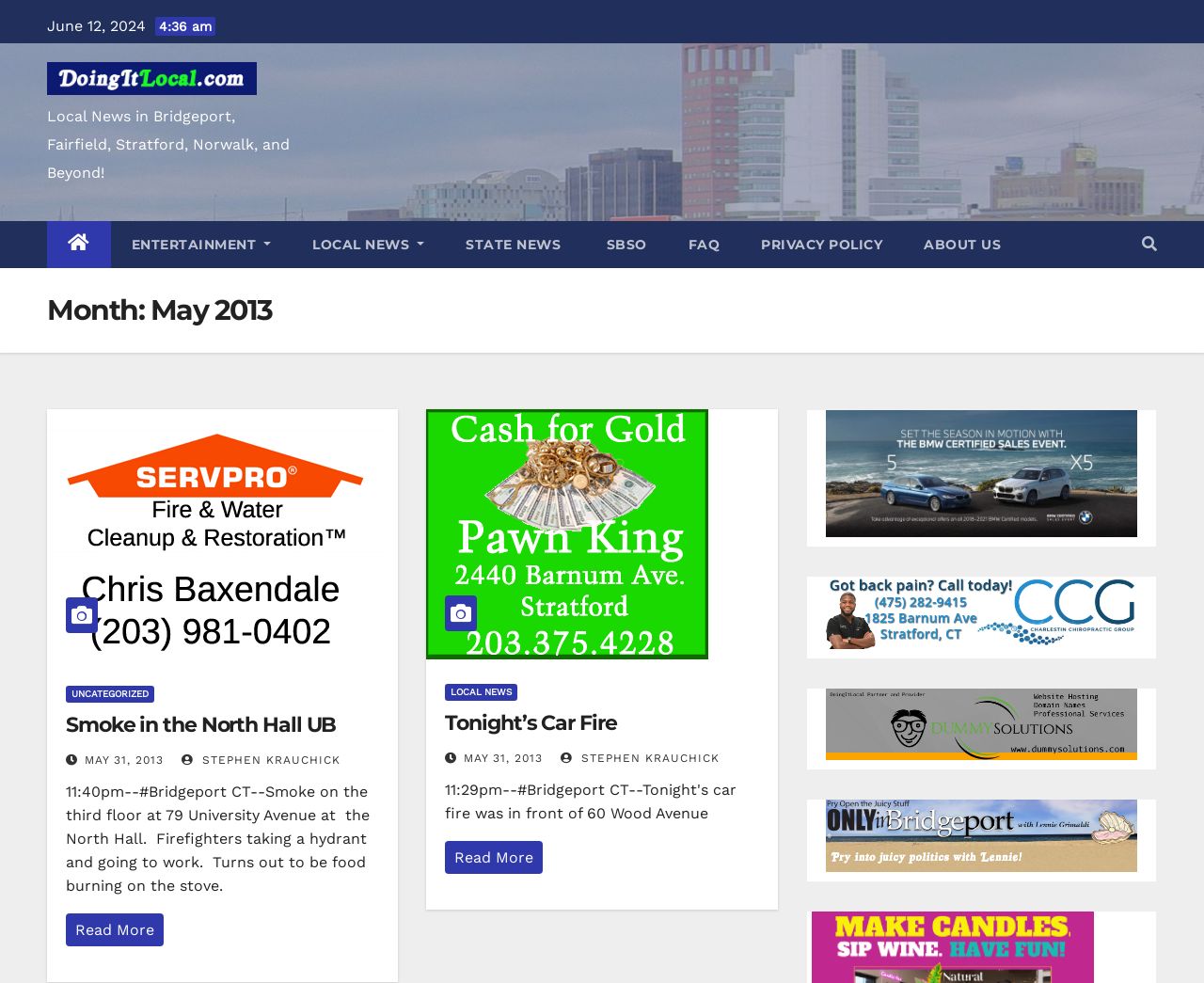Please provide a detailed answer to the question below by examining the image:
How many articles are displayed on the webpage?

I counted the articles on the webpage and found 2 articles, which are 'Smoke in the North Hall UB' and 'Tonight’s Car Fire'.